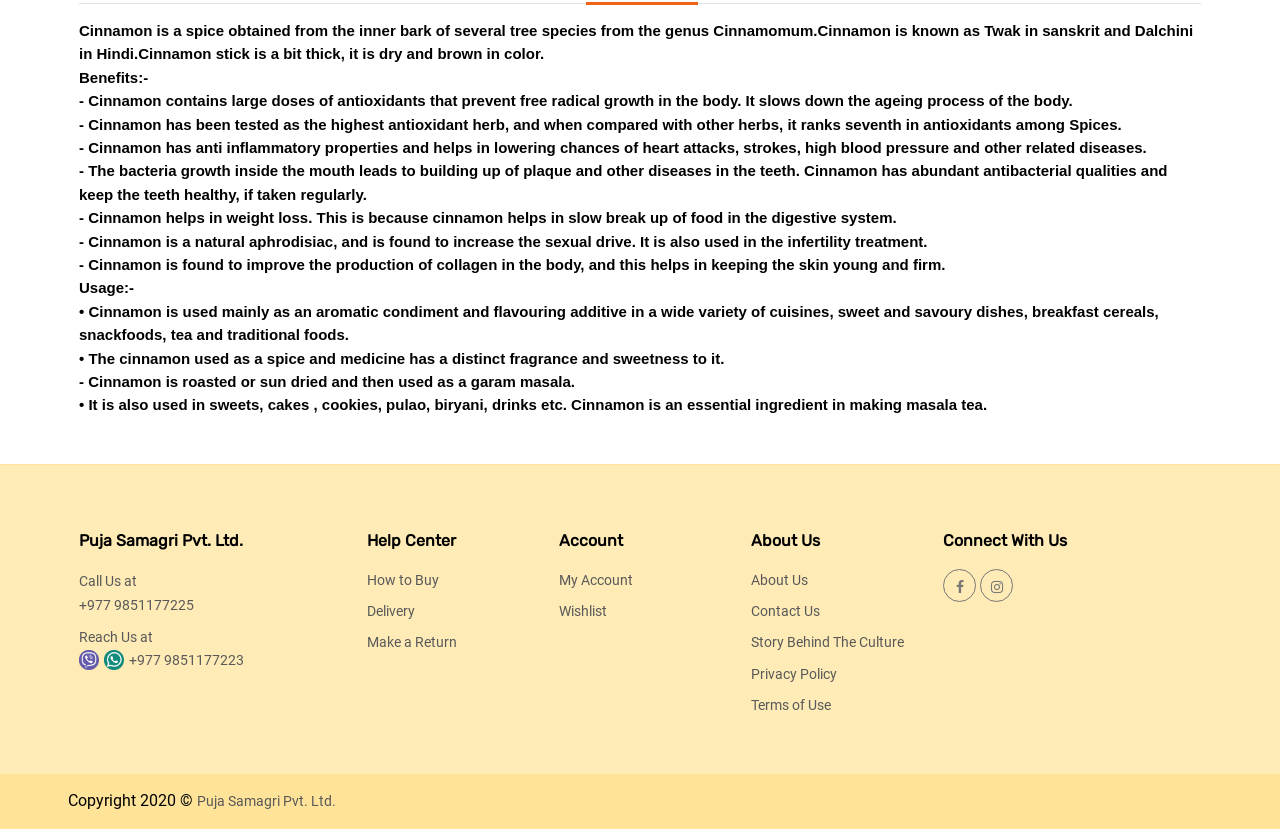Identify the bounding box coordinates for the UI element described as follows: "Wishlist". Ensure the coordinates are four float numbers between 0 and 1, formatted as [left, top, right, bottom].

[0.437, 0.727, 0.474, 0.747]